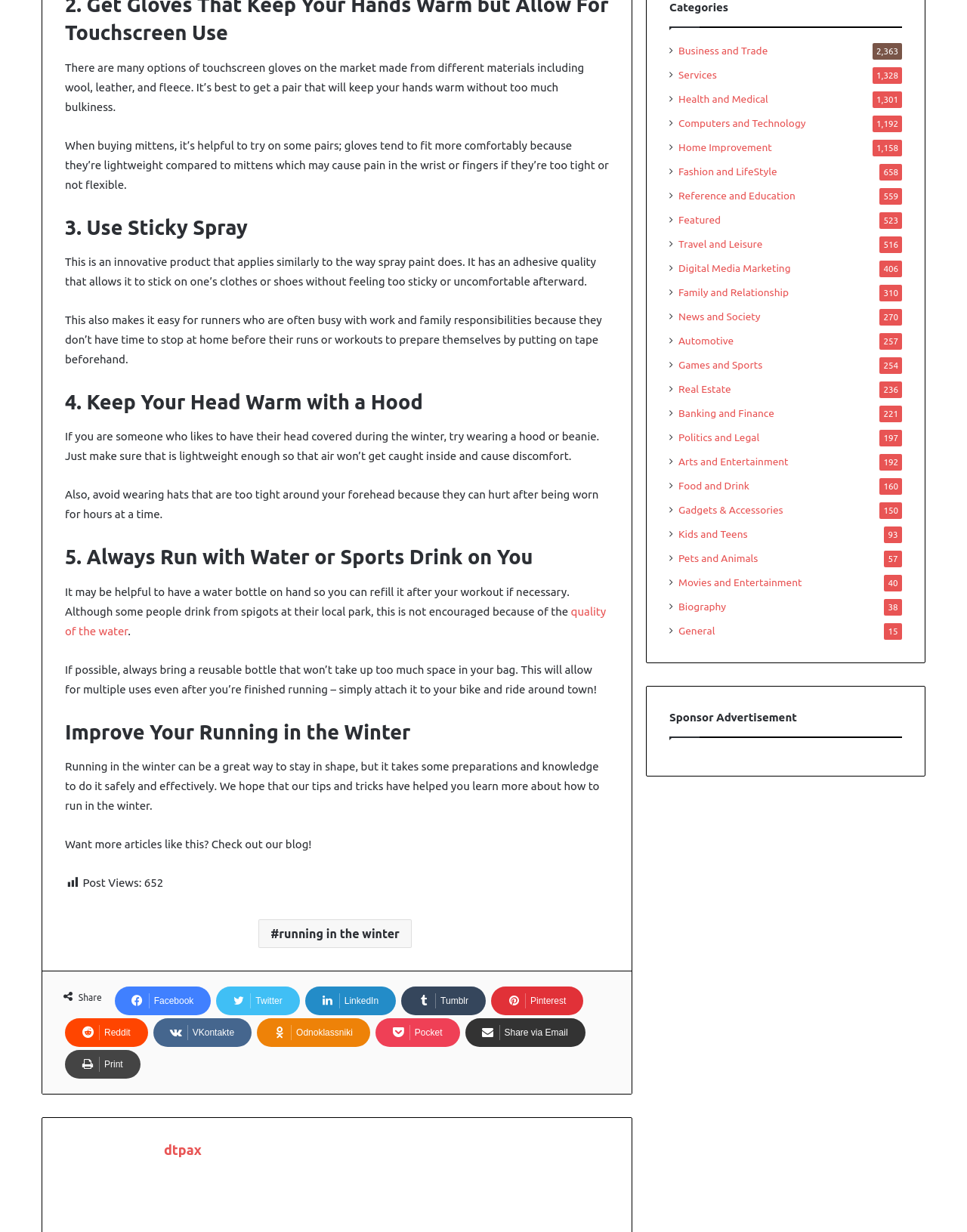Identify the bounding box coordinates of the clickable region to carry out the given instruction: "Click on the link to read more articles like this".

[0.067, 0.68, 0.322, 0.69]